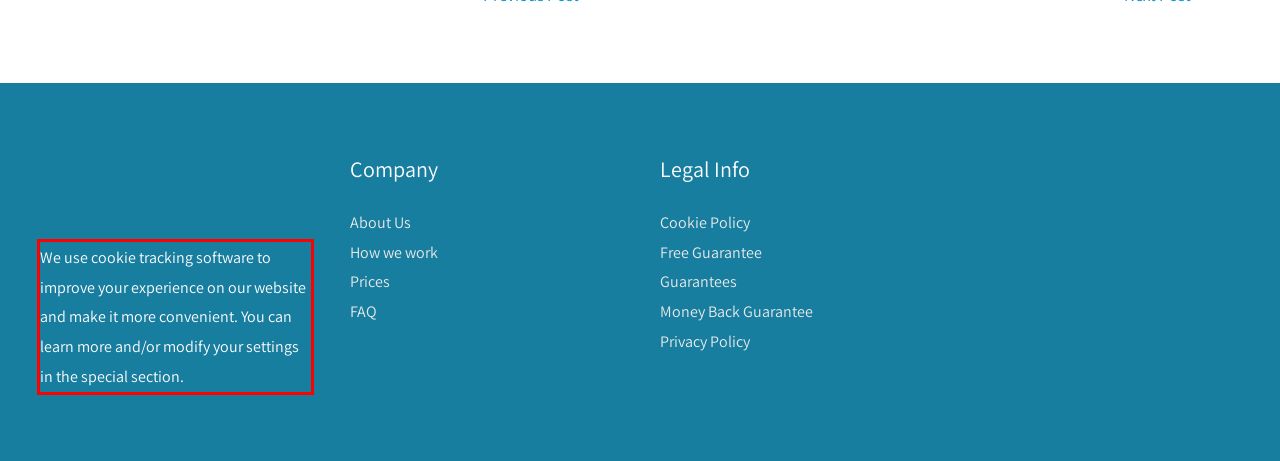Given the screenshot of the webpage, identify the red bounding box, and recognize the text content inside that red bounding box.

We use cookie tracking software to improve your experience on our website and make it more convenient. You can learn more and/or modify your settings in the special section.